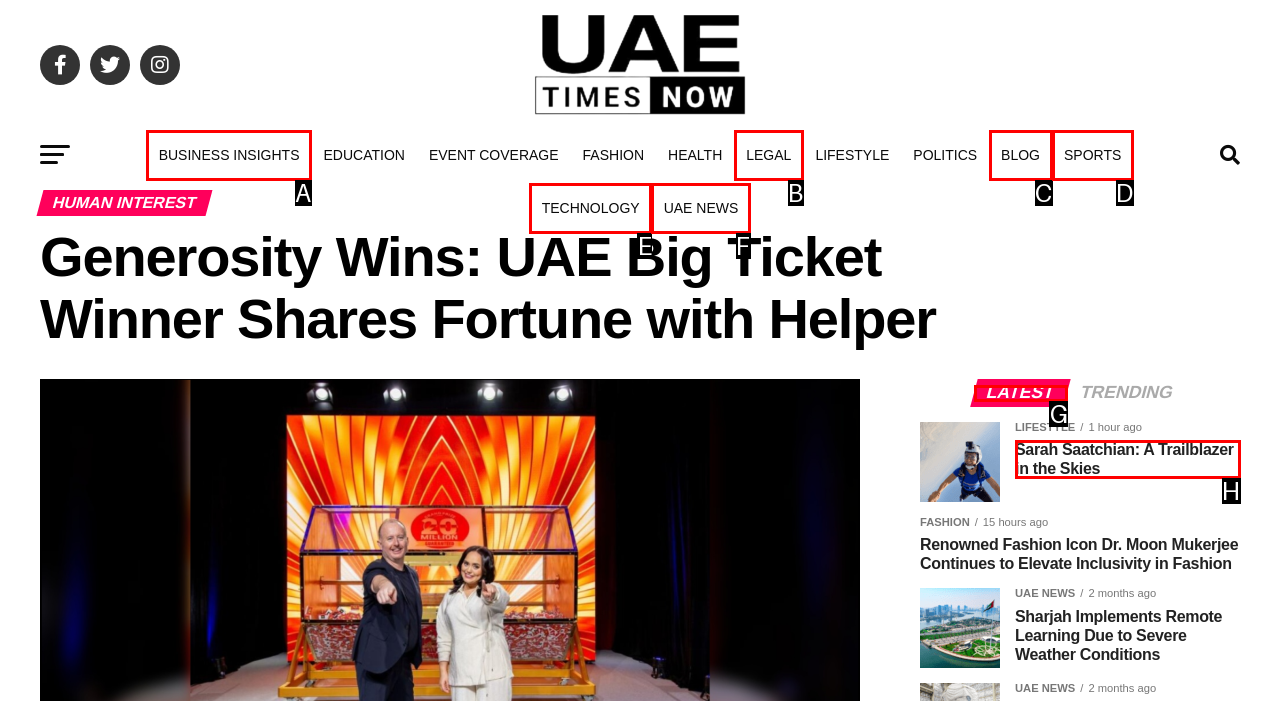From the options shown in the screenshot, tell me which lettered element I need to click to complete the task: Learn about Sarah Saatchian.

H